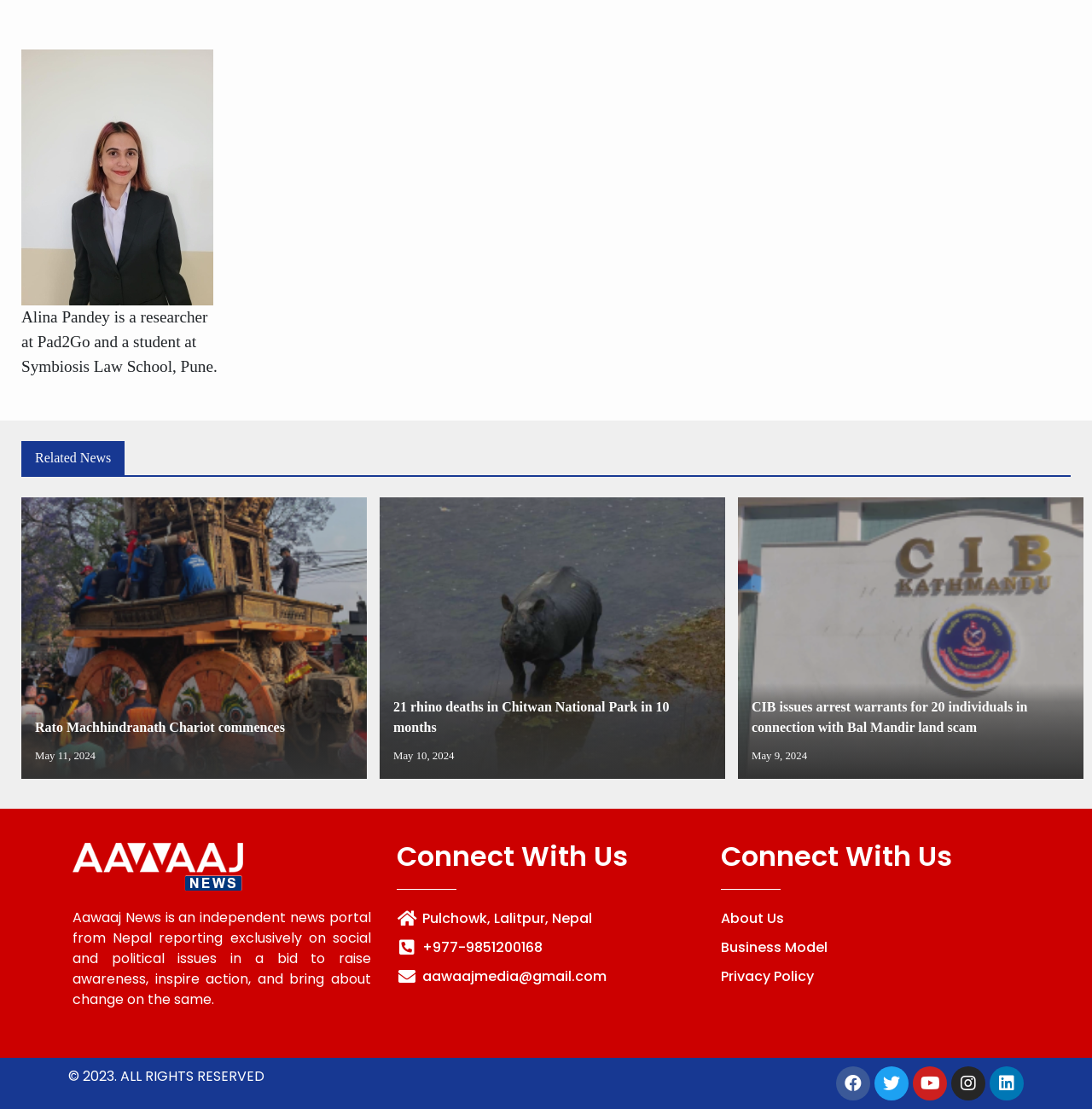How many news links are there on the page?
Kindly give a detailed and elaborate answer to the question.

I counted the number of link elements on the page that appear to be news articles, and found three links with titles and images.